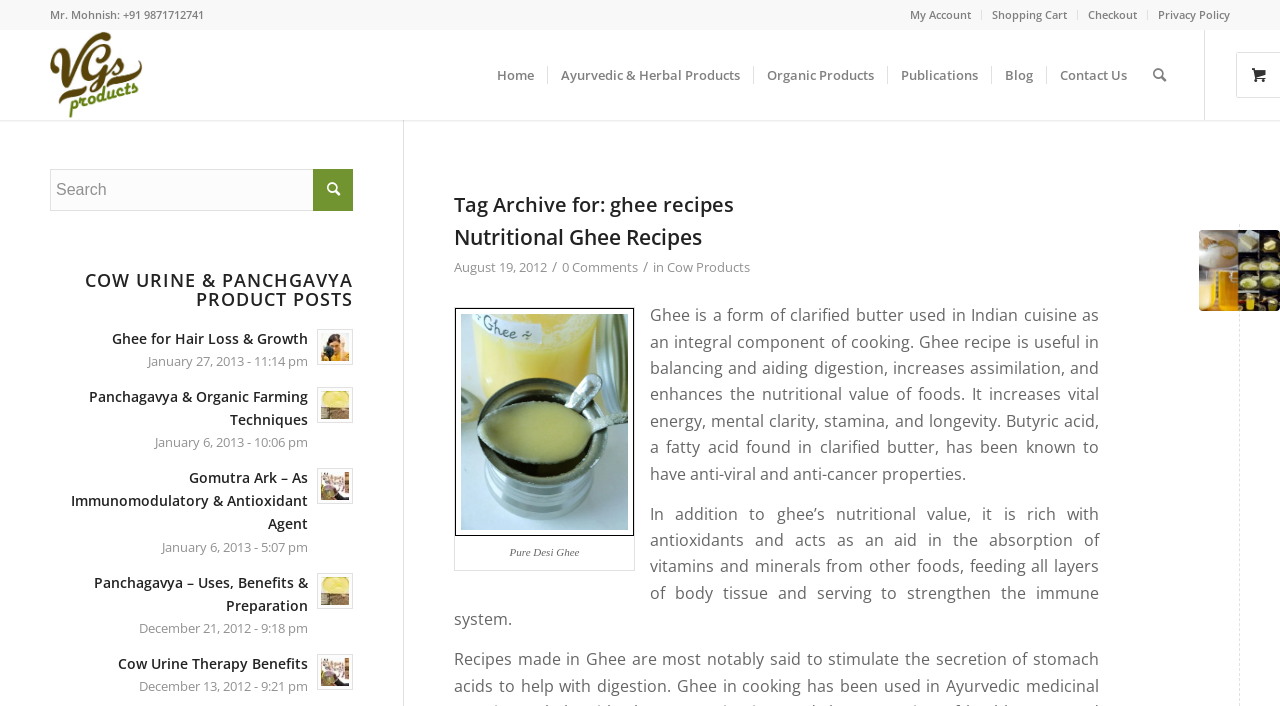Create a detailed narrative of the webpage’s visual and textual elements.

The webpage is about ghee recipes and is part of the Vedic Gift Shop website. At the top, there is a menu with several options, including "My Account", "Shopping Cart", "Checkout", and "Privacy Policy". Below the menu, there is a logo of Vedic Gift Shop and a contact number. 

To the right of the logo, there is a horizontal menu with options like "Home", "Ayurvedic & Herbal Products", "Organic Products", "Publications", "Blog", "Contact Us", and "Search". 

Below the horizontal menu, there is a heading that reads "Tag Archive for: ghee recipes". Under this heading, there is a section with a title "Nutritional Ghee Recipes" and a brief description of ghee and its benefits. There is also an image with a caption "Pure Desi Ghee" and a block of text that provides more information about ghee.

Below this section, there are several article summaries, each with a title, a date, and a brief description. The titles include "Ghee for Hair Loss & Growth", "Panchagavya & Organic Farming Techniques", "Gomutra Ark – As Immunomodulatory & Antioxidant Agent", "Panchagavya – Uses, Benefits & Preparation", and "Cow Urine Therapy Benefits". 

On the left side of the page, there is a search box and a button with a magnifying glass icon. There is also a heading that reads "COW URINE & PANCHGAVYA PRODUCT POSTS".